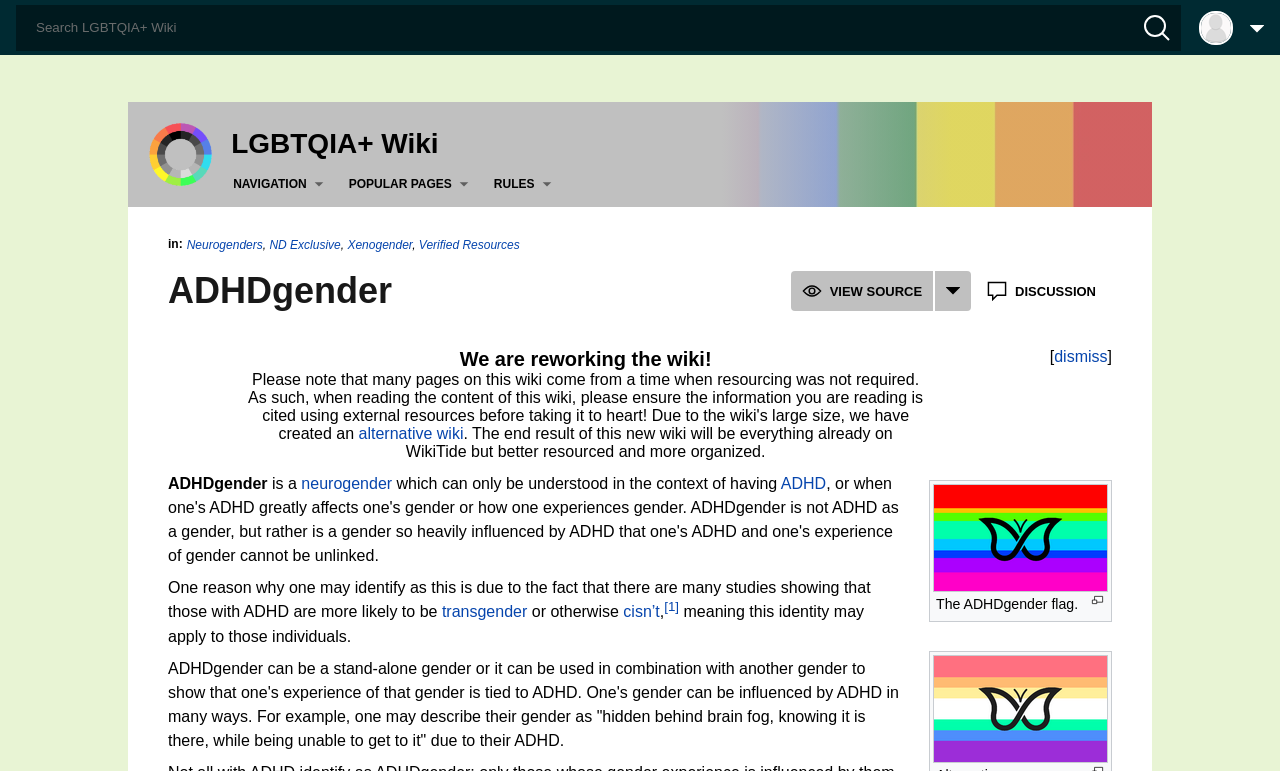Determine the bounding box coordinates of the clickable area required to perform the following instruction: "View source of ADHDgender". The coordinates should be represented as four float numbers between 0 and 1: [left, top, right, bottom].

[0.618, 0.352, 0.733, 0.404]